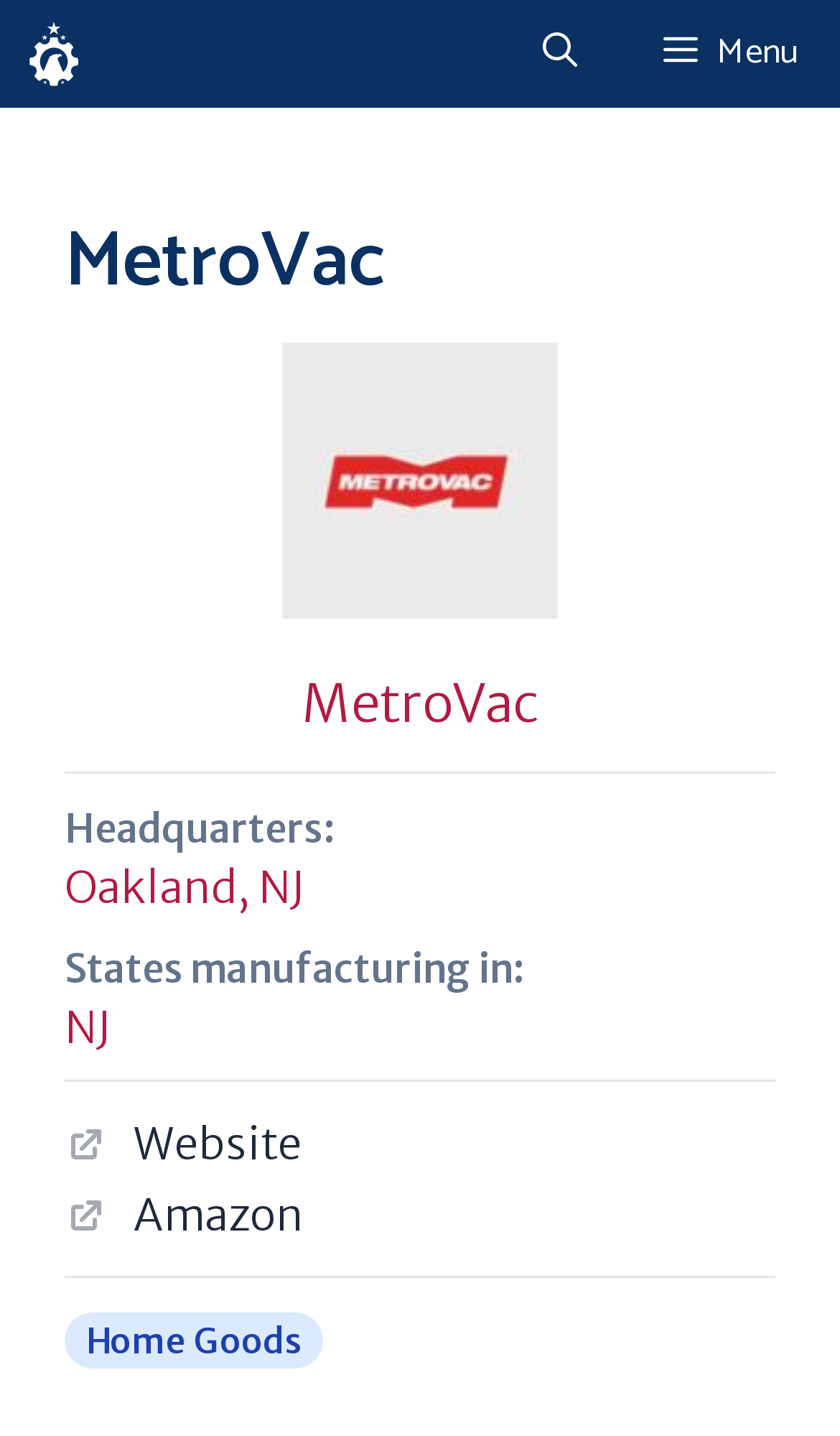Review the image closely and give a comprehensive answer to the question: What is the state where MetroVac manufactures?

The heading 'States manufacturing in: NJ' indicates that MetroVac manufactures in the state of New Jersey.